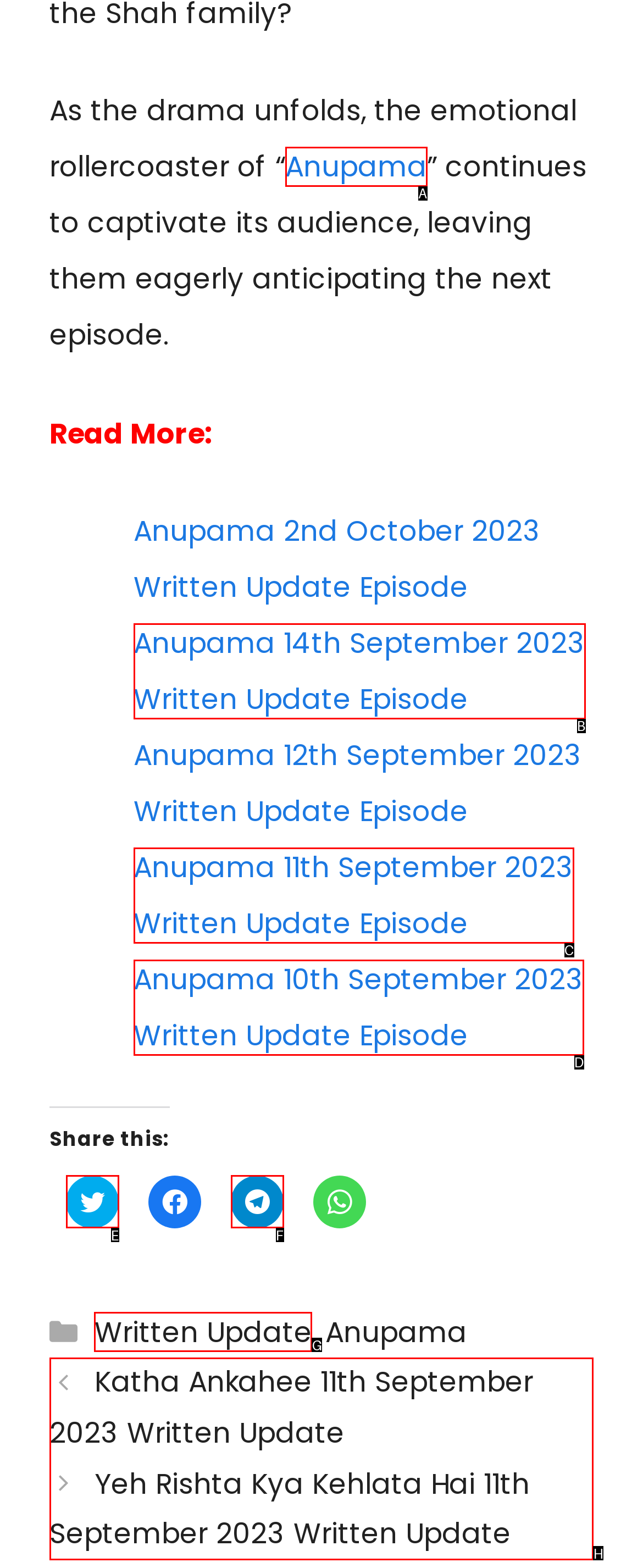Based on the choices marked in the screenshot, which letter represents the correct UI element to perform the task: View posts?

H